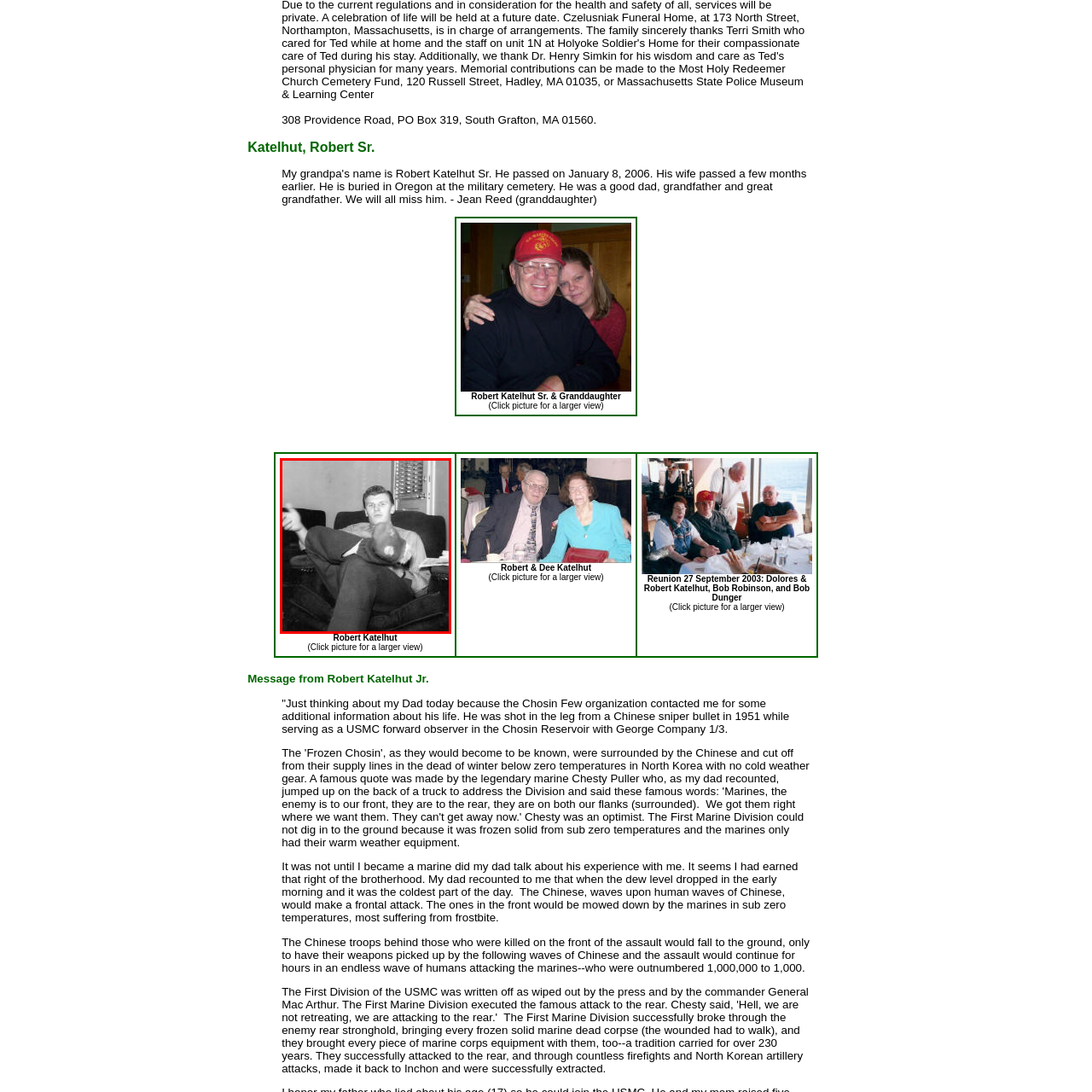Who shared memories about Robert Katelhut Sr.'s experiences? Study the image bordered by the red bounding box and answer briefly using a single word or a phrase.

his son